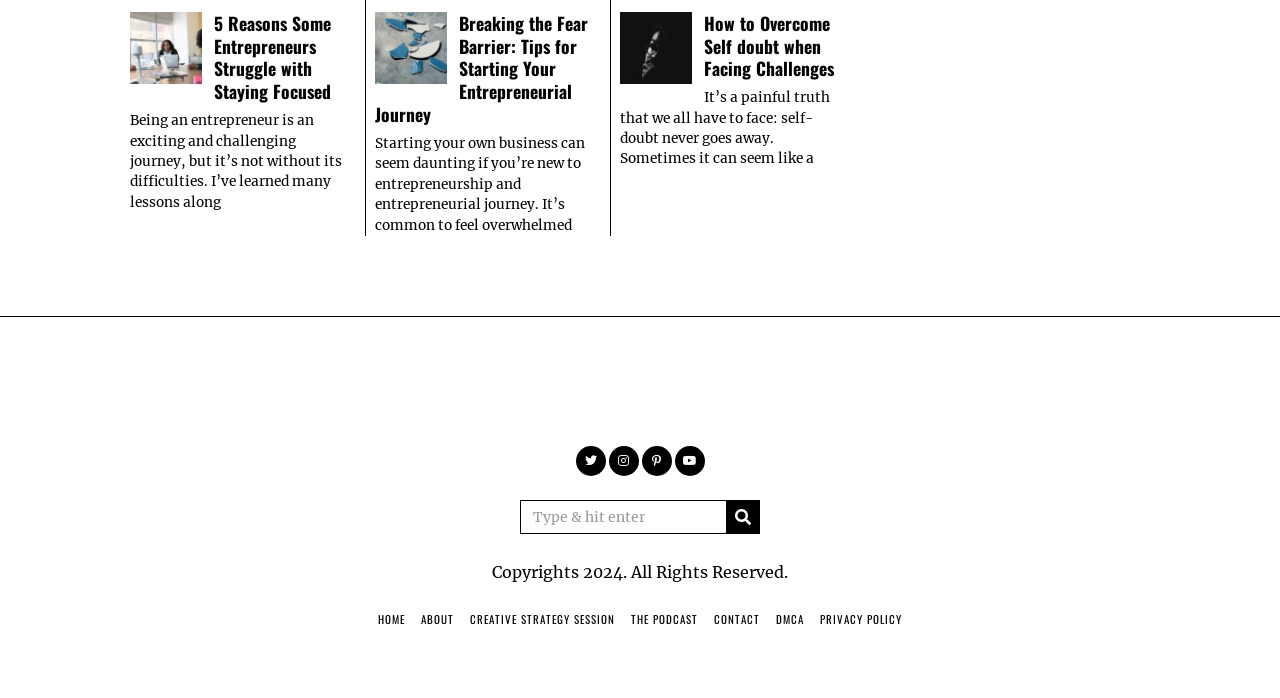What is the topic of the first article?
Using the screenshot, give a one-word or short phrase answer.

Entrepreneurship